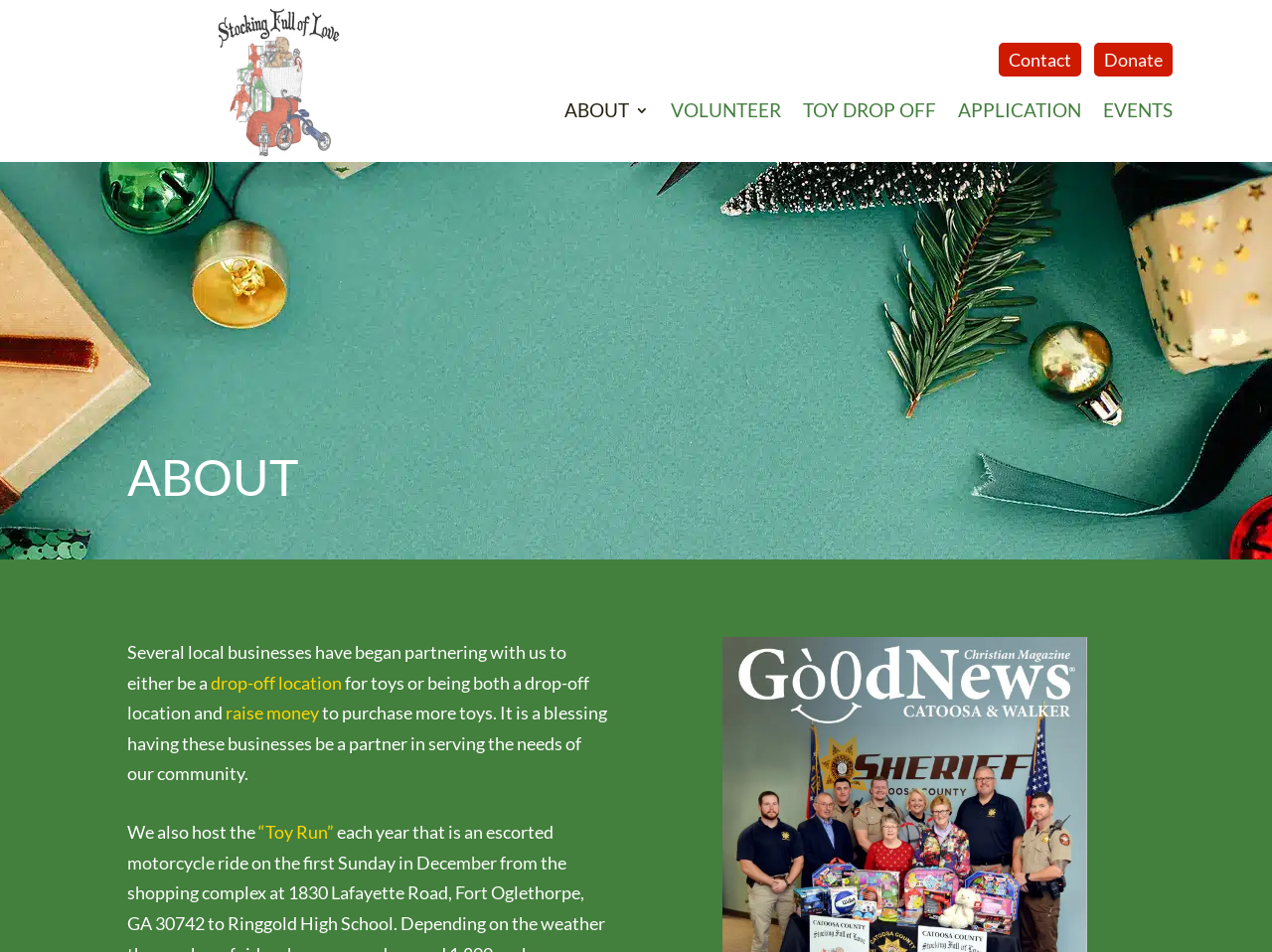Give a one-word or phrase response to the following question: How many links are present in the top section of the webpage?

3